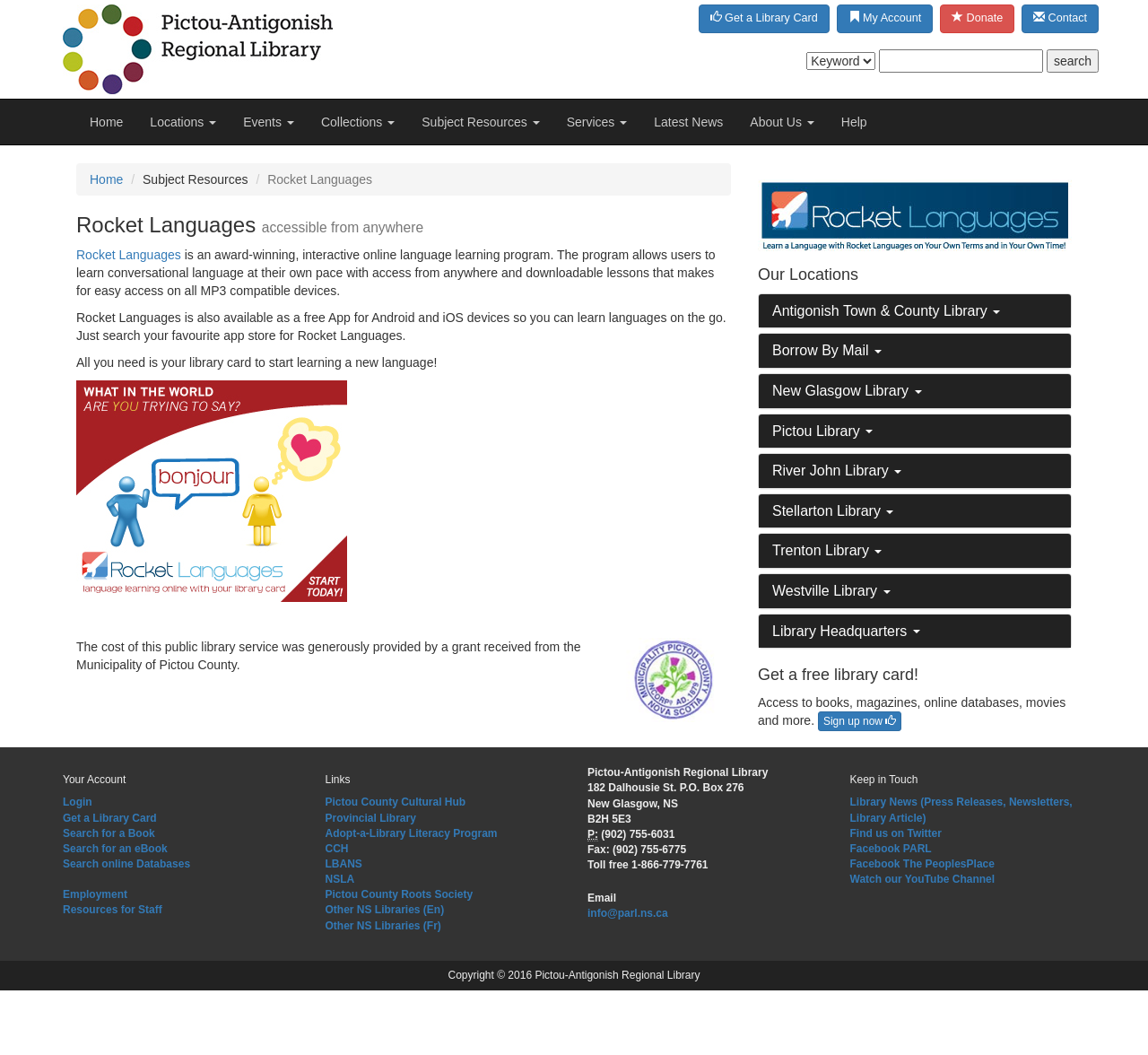Give a concise answer using one word or a phrase to the following question:
What is the name of the program that allows users to borrow books by mail?

Borrow By Mail